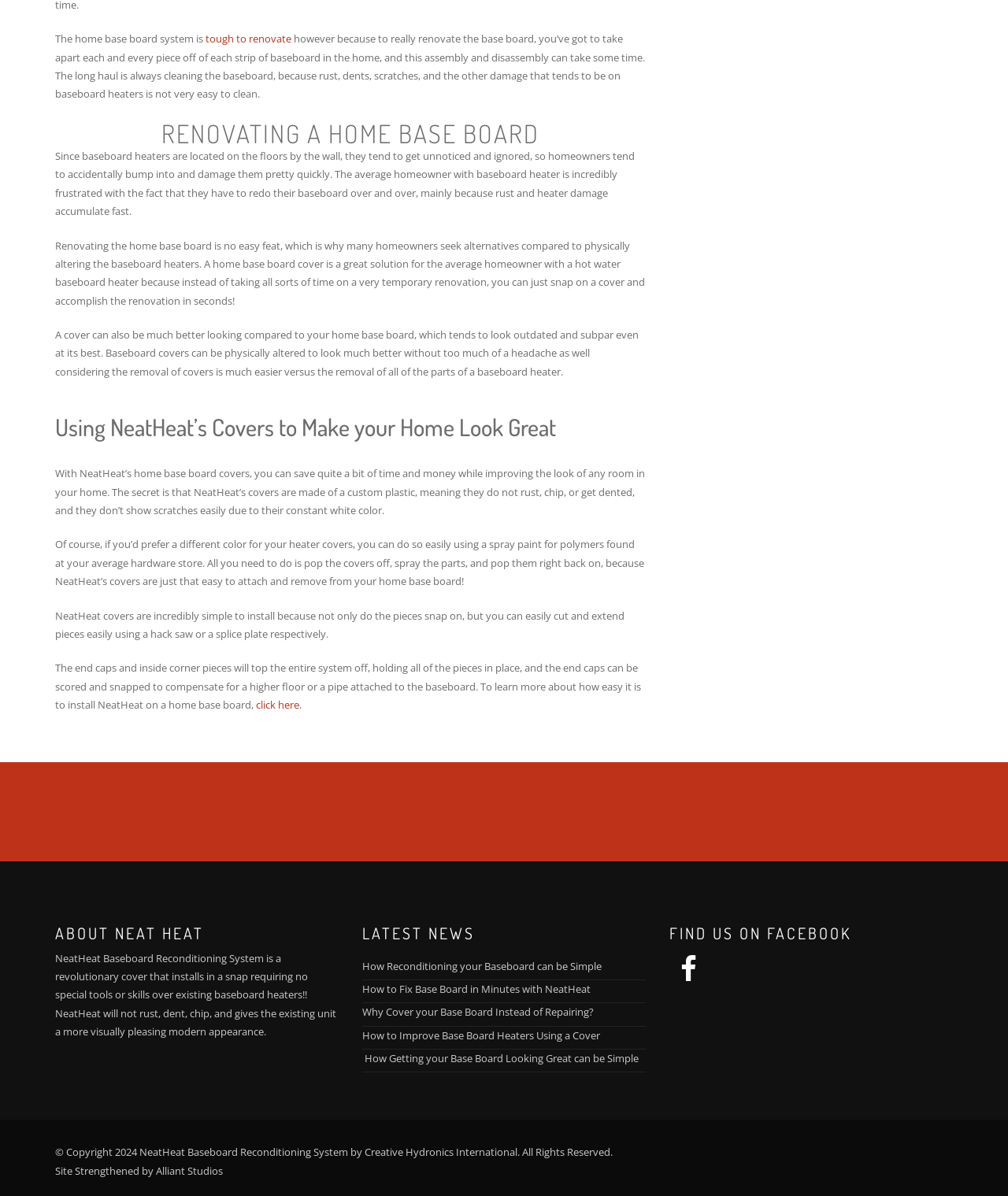Find the bounding box coordinates for the element that must be clicked to complete the instruction: "click ''". The coordinates should be four float numbers between 0 and 1, indicated as [left, top, right, bottom].

[0.664, 0.807, 0.702, 0.819]